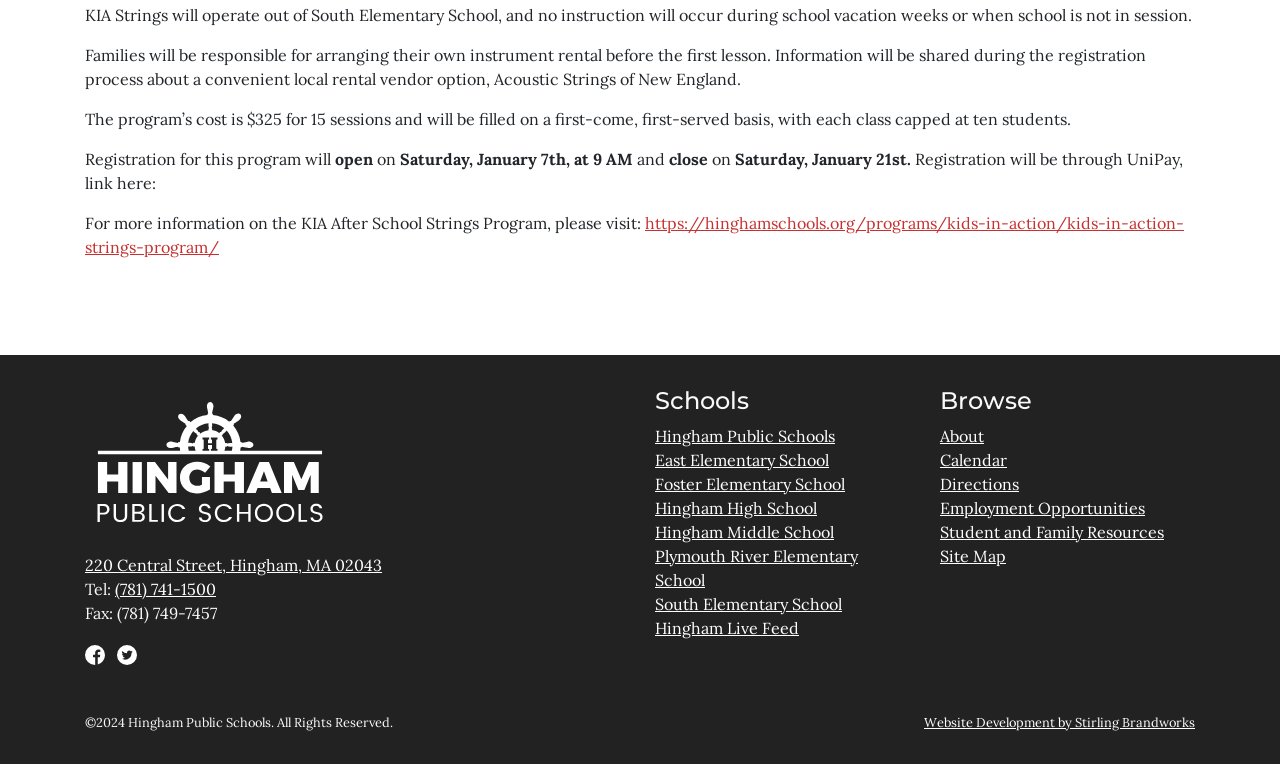What is the deadline for registration?
Please provide a detailed answer to the question.

The deadline for registration is mentioned in the sequence of static text elements, which states 'Registration for this program will open Saturday, January 7th, at 9 AM and close Saturday, January 21st'.